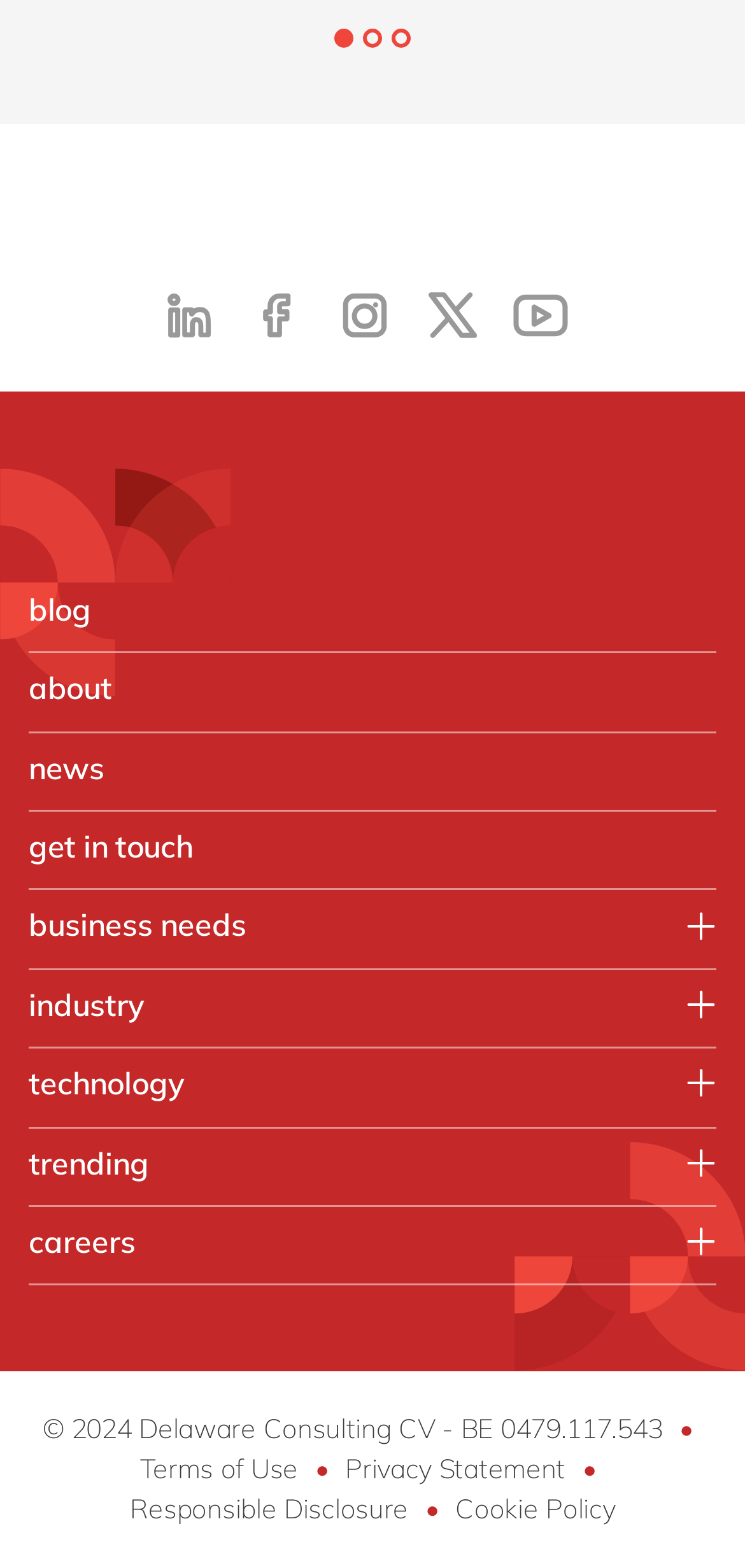How many social media links are there?
Please respond to the question thoroughly and include all relevant details.

I counted the number of social media links in the footer section, which are LinkedIn, Facebook, Instagram, Twitter, and YouTube.